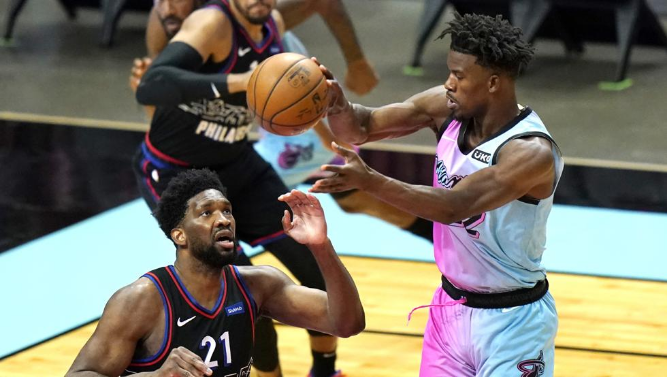Who is defending Jimmy Butler?
Based on the screenshot, give a detailed explanation to answer the question.

The caption describes Joel Embiid of the Philadelphia 76ers as positioned defensively, glancing up at Jimmy Butler, suggesting that he is the one defending Butler.